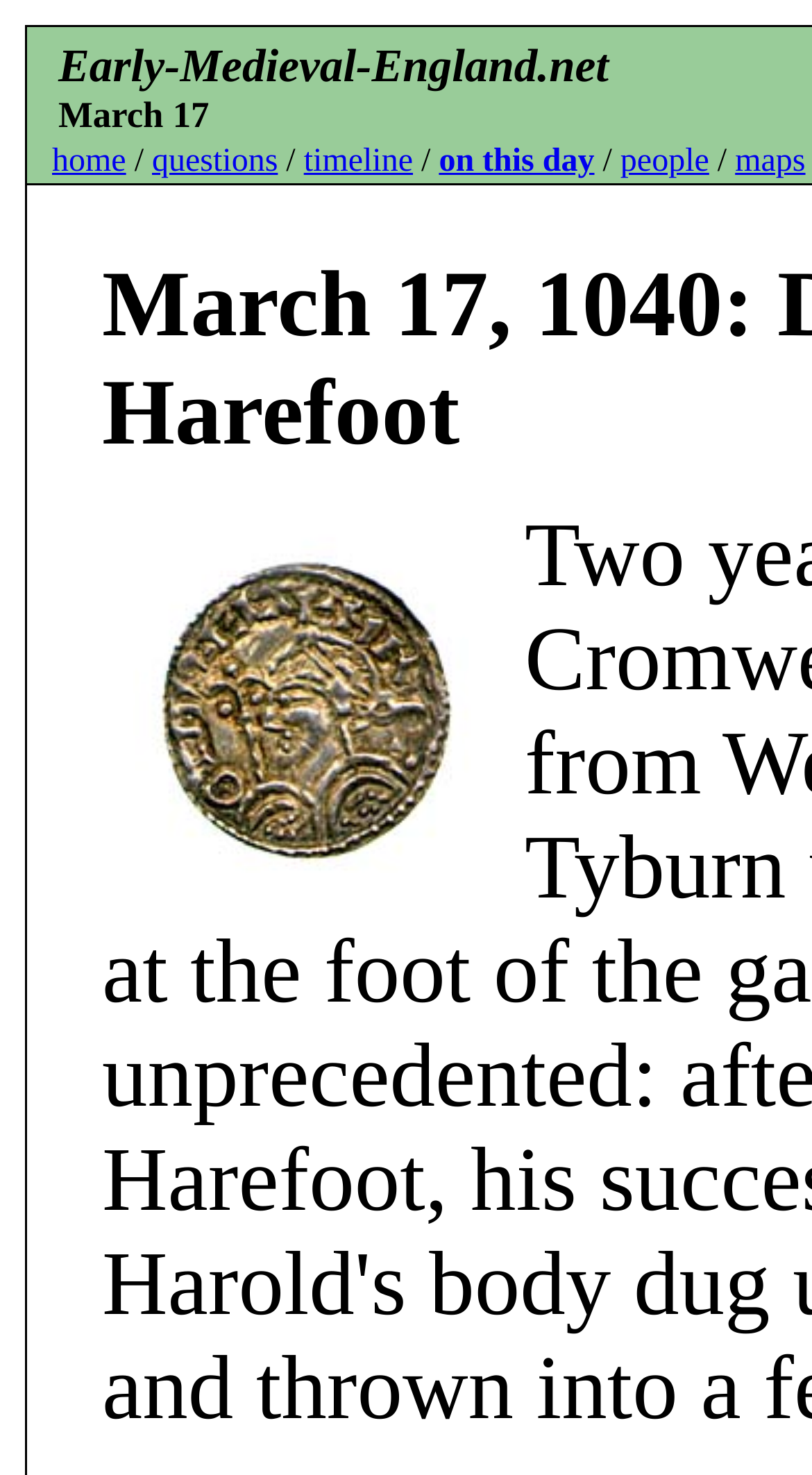How many links are on the top navigation bar?
Answer with a single word or short phrase according to what you see in the image.

6